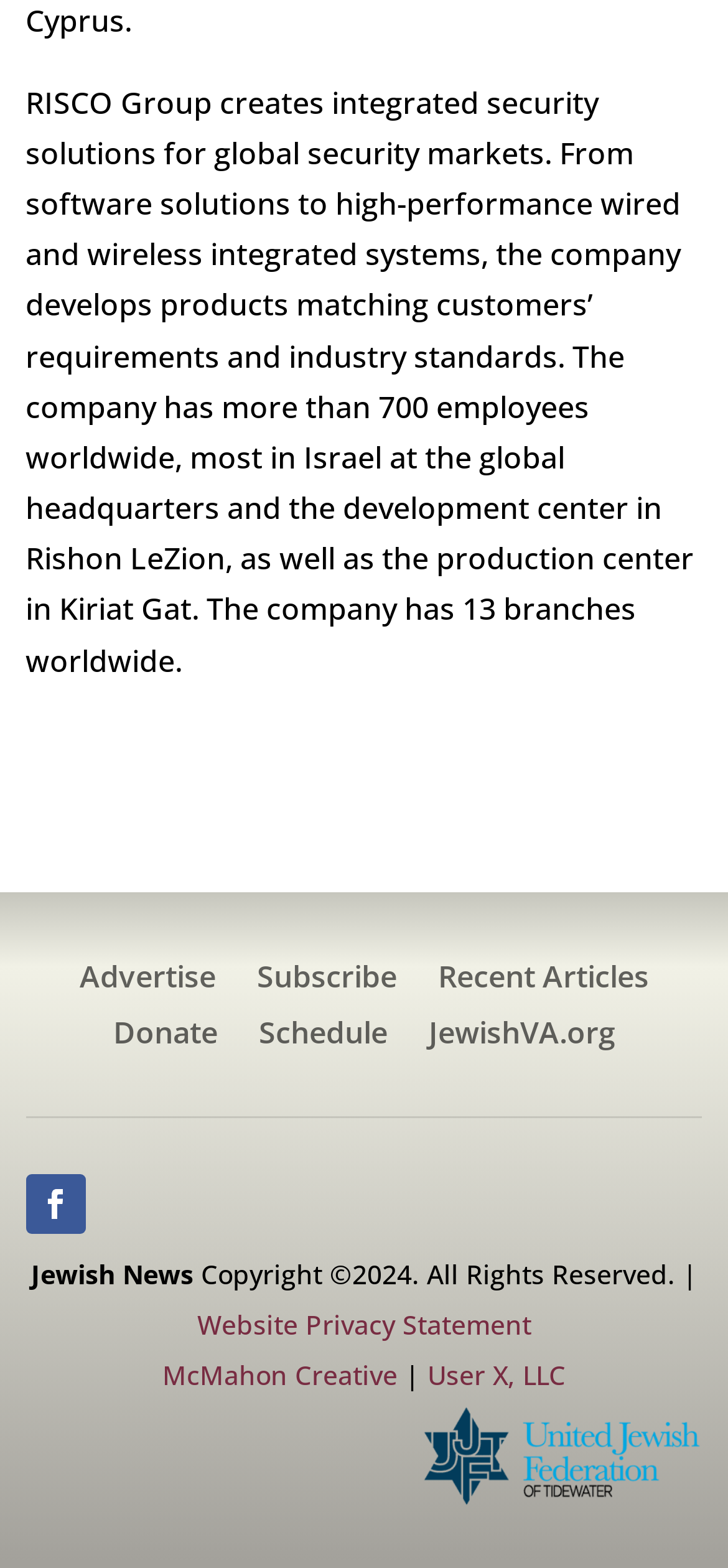Please locate the bounding box coordinates of the element's region that needs to be clicked to follow the instruction: "Go to JewishVA.org". The bounding box coordinates should be provided as four float numbers between 0 and 1, i.e., [left, top, right, bottom].

[0.588, 0.65, 0.845, 0.676]